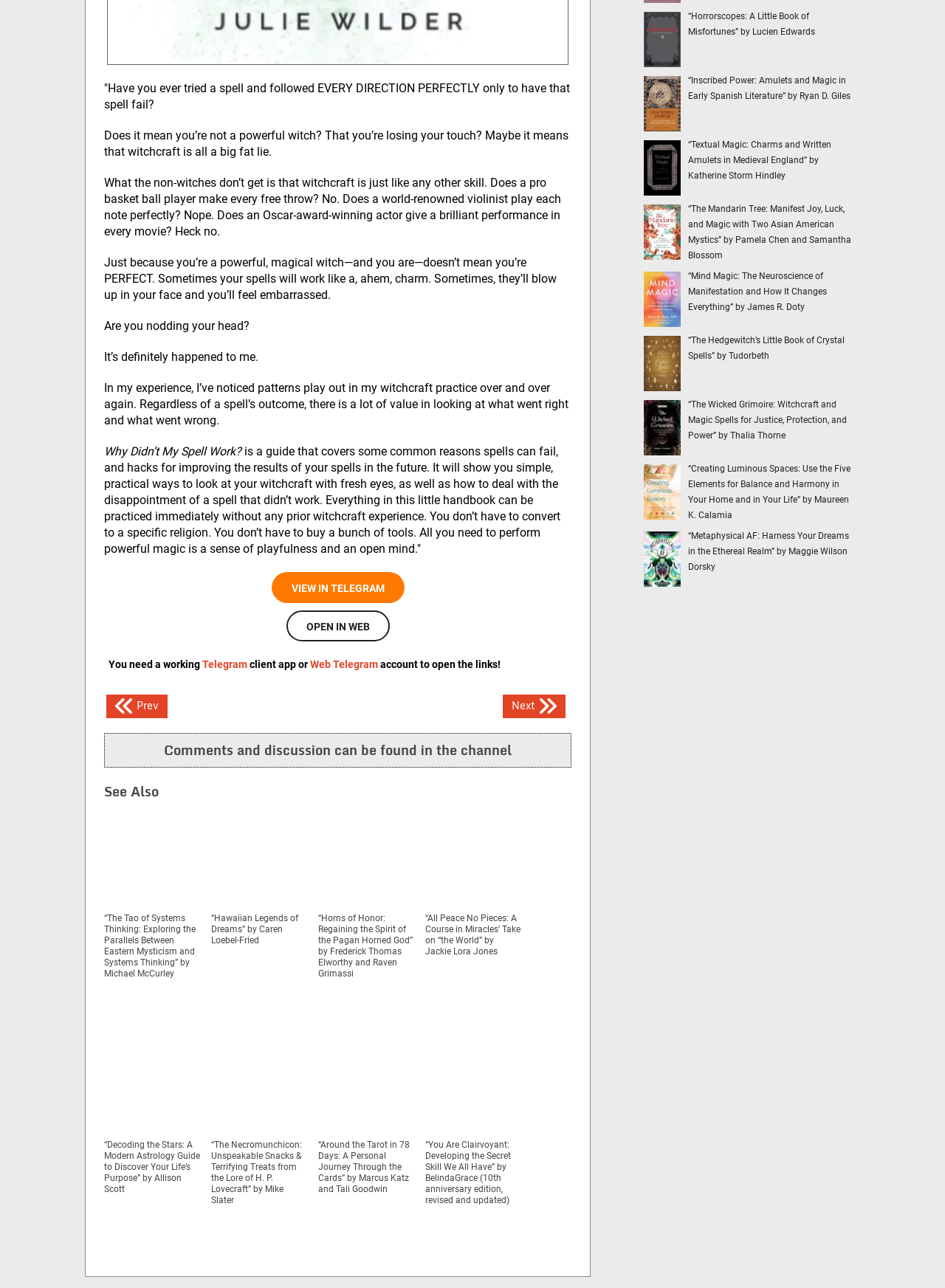Using the webpage screenshot, find the UI element described by January 2024. Provide the bounding box coordinates in the format (top-left x, top-left y, bottom-right x, bottom-right y), ensuring all values are floating point numbers between 0 and 1.

None